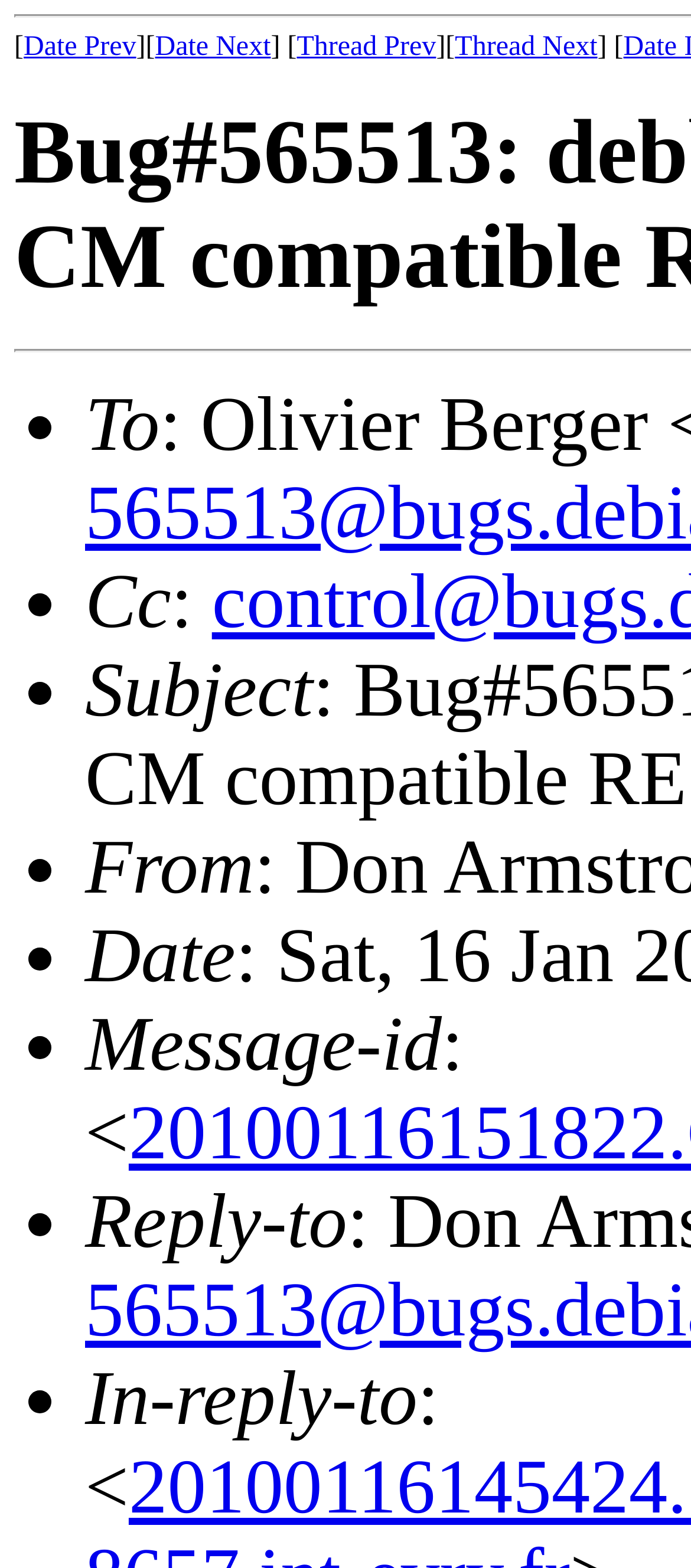How many fields are there in the message header?
Please answer the question with a detailed and comprehensive explanation.

I counted the number of fields in the message header section, which includes 'To', 'Cc', 'Subject', 'From', 'Date', 'Message-id', 'Reply-to', and 'In-reply-to', and found 8 fields in total.